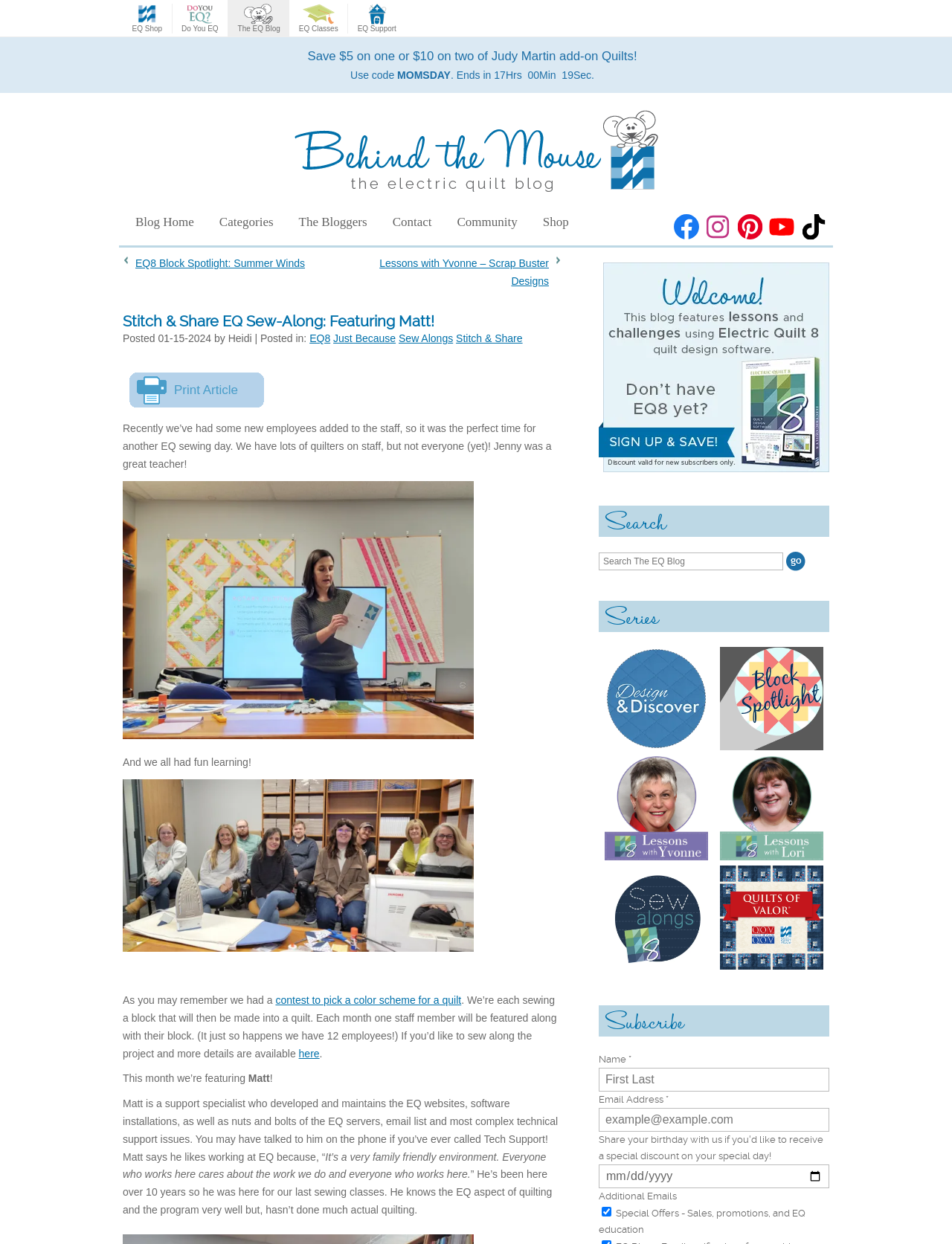How many years has Matt been working at EQ?
Based on the image content, provide your answer in one word or a short phrase.

over 10 years